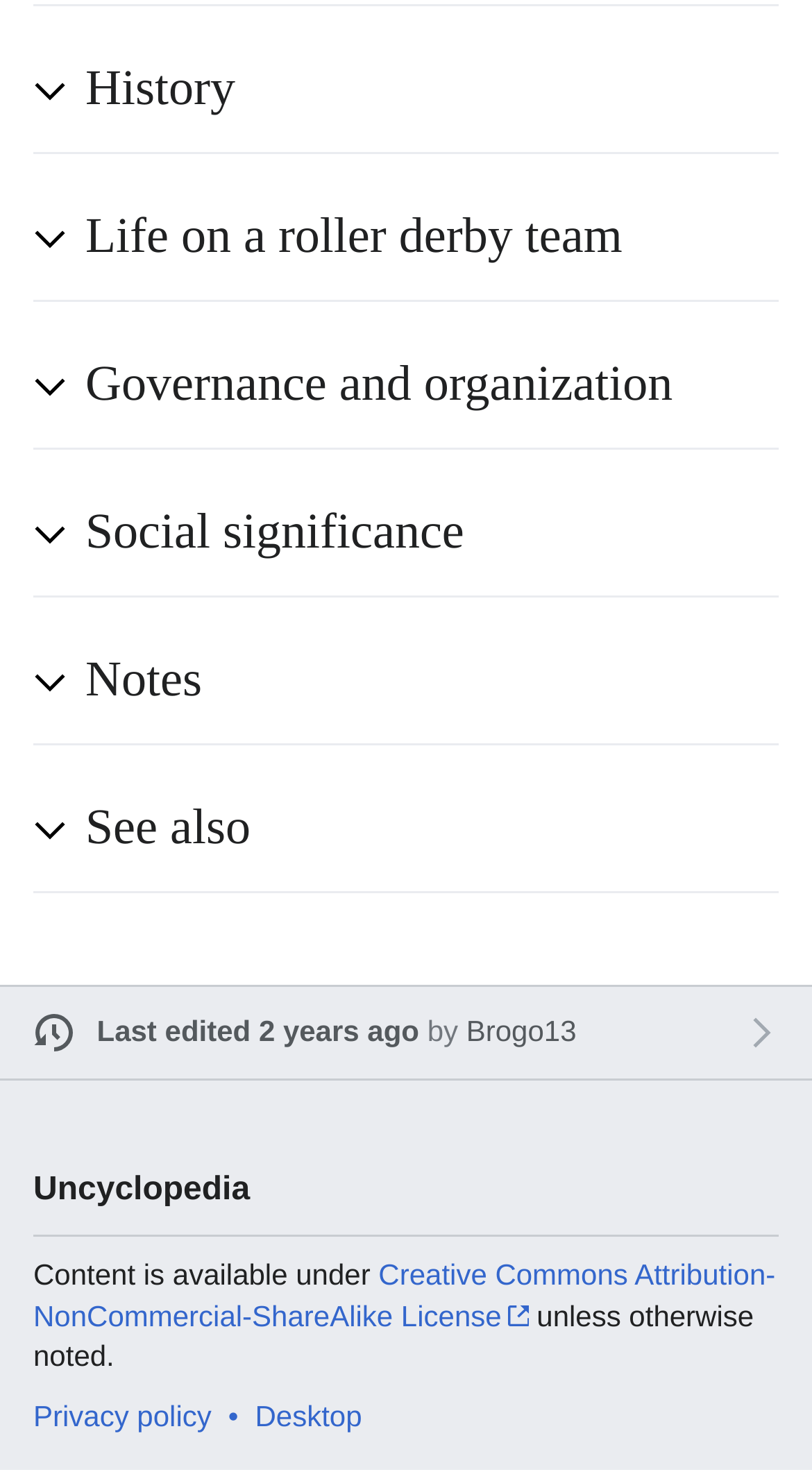Please find the bounding box coordinates of the element's region to be clicked to carry out this instruction: "Learn about Road Safety".

None